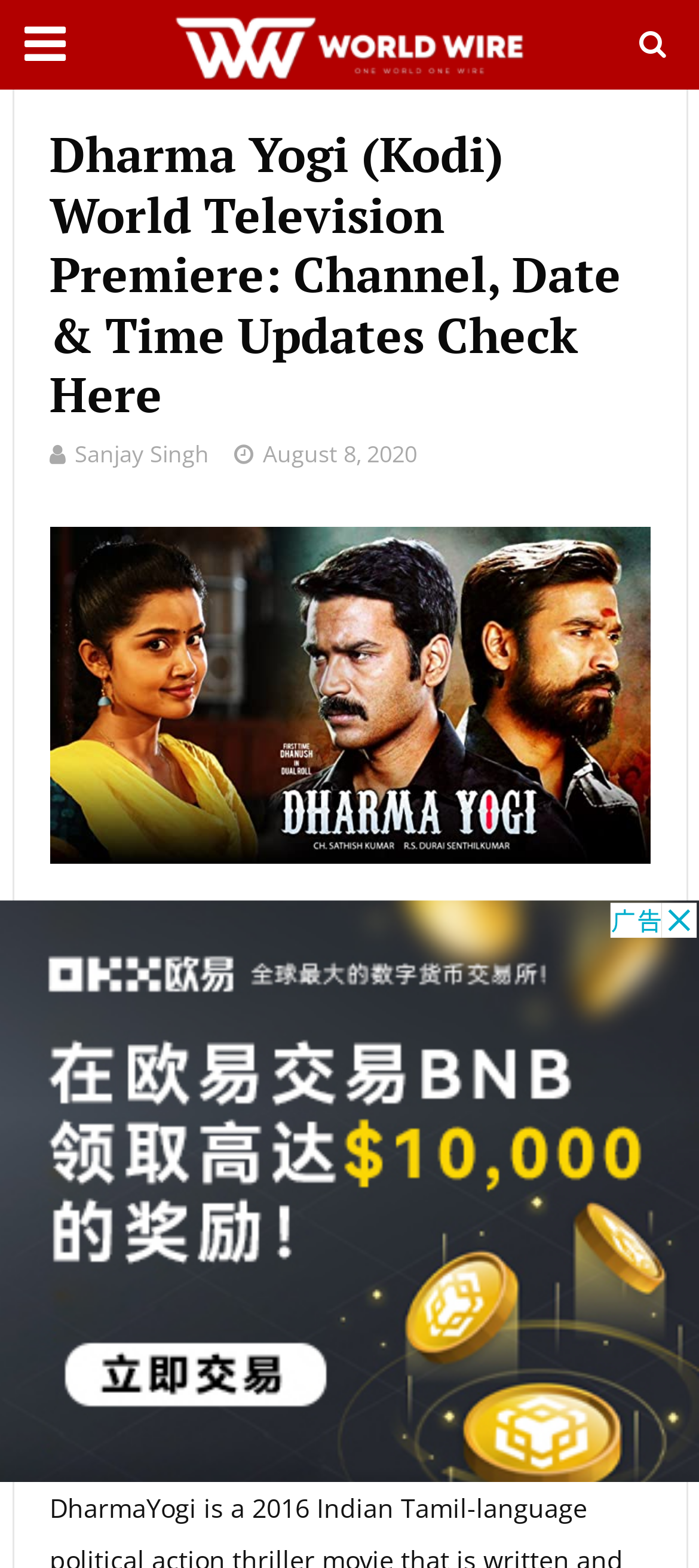From the element description Sanjay Singh, predict the bounding box coordinates of the UI element. The coordinates must be specified in the format (top-left x, top-left y, bottom-right x, bottom-right y) and should be within the 0 to 1 range.

[0.106, 0.28, 0.299, 0.304]